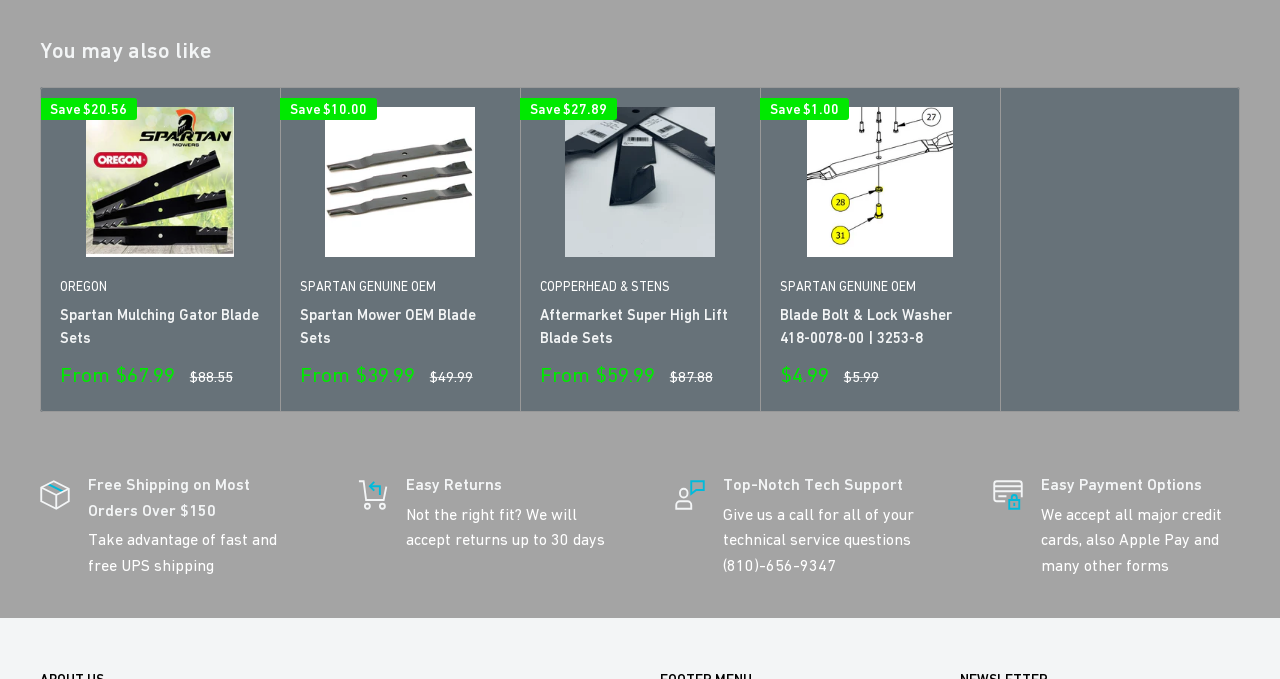Determine the bounding box coordinates of the clickable element to achieve the following action: 'Learn more about free shipping'. Provide the coordinates as four float values between 0 and 1, formatted as [left, top, right, bottom].

[0.069, 0.699, 0.195, 0.765]